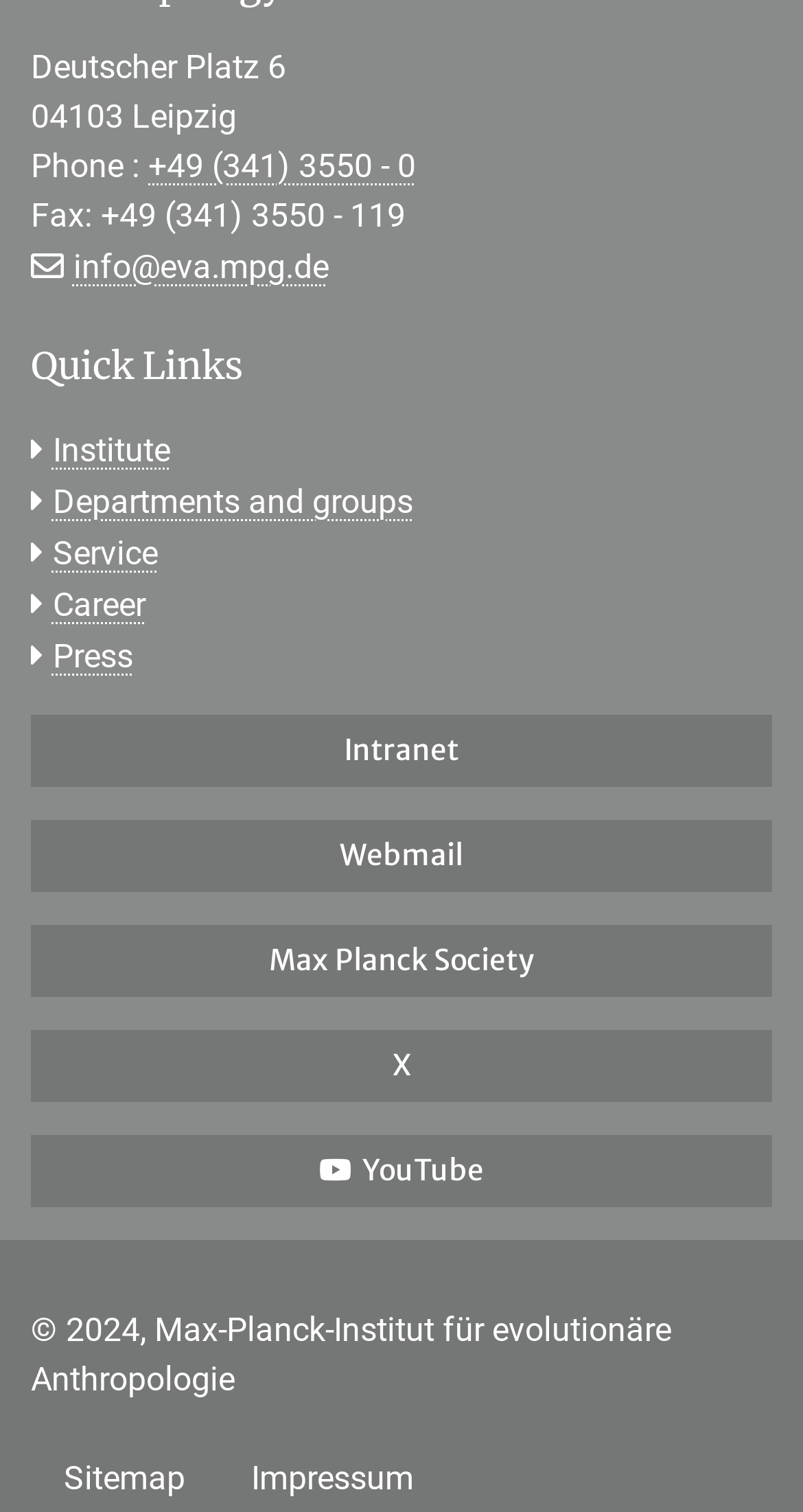Provide the bounding box coordinates of the HTML element described as: "Intranet". The bounding box coordinates should be four float numbers between 0 and 1, i.e., [left, top, right, bottom].

[0.038, 0.473, 0.962, 0.521]